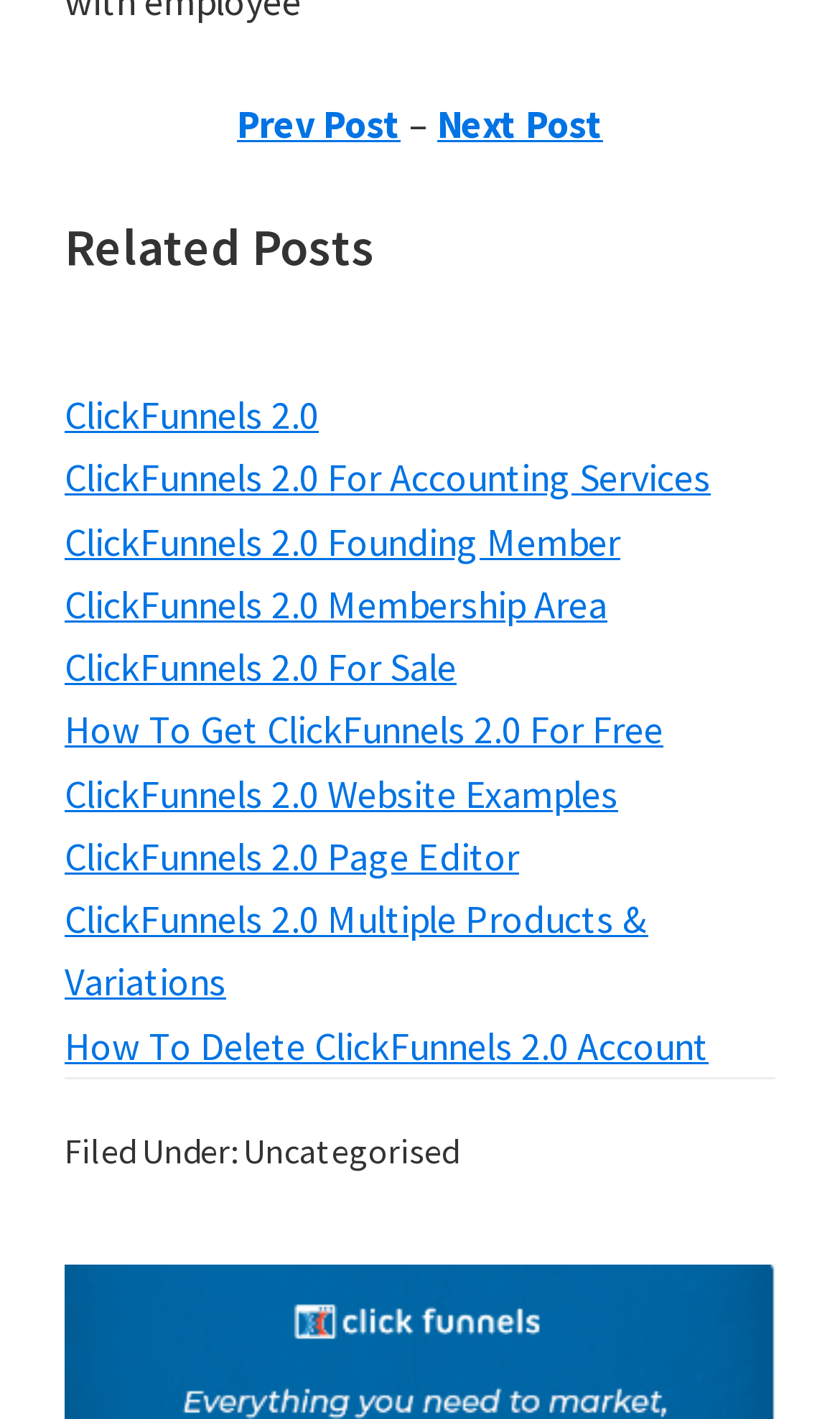What is the title of the related posts section?
Provide a detailed and well-explained answer to the question.

I determined the title of the related posts section by looking at the heading element with the text 'Related Posts Webs Vs ClickFunnels 2.0' which has a bounding box coordinate of [0.077, 0.153, 0.923, 0.24].